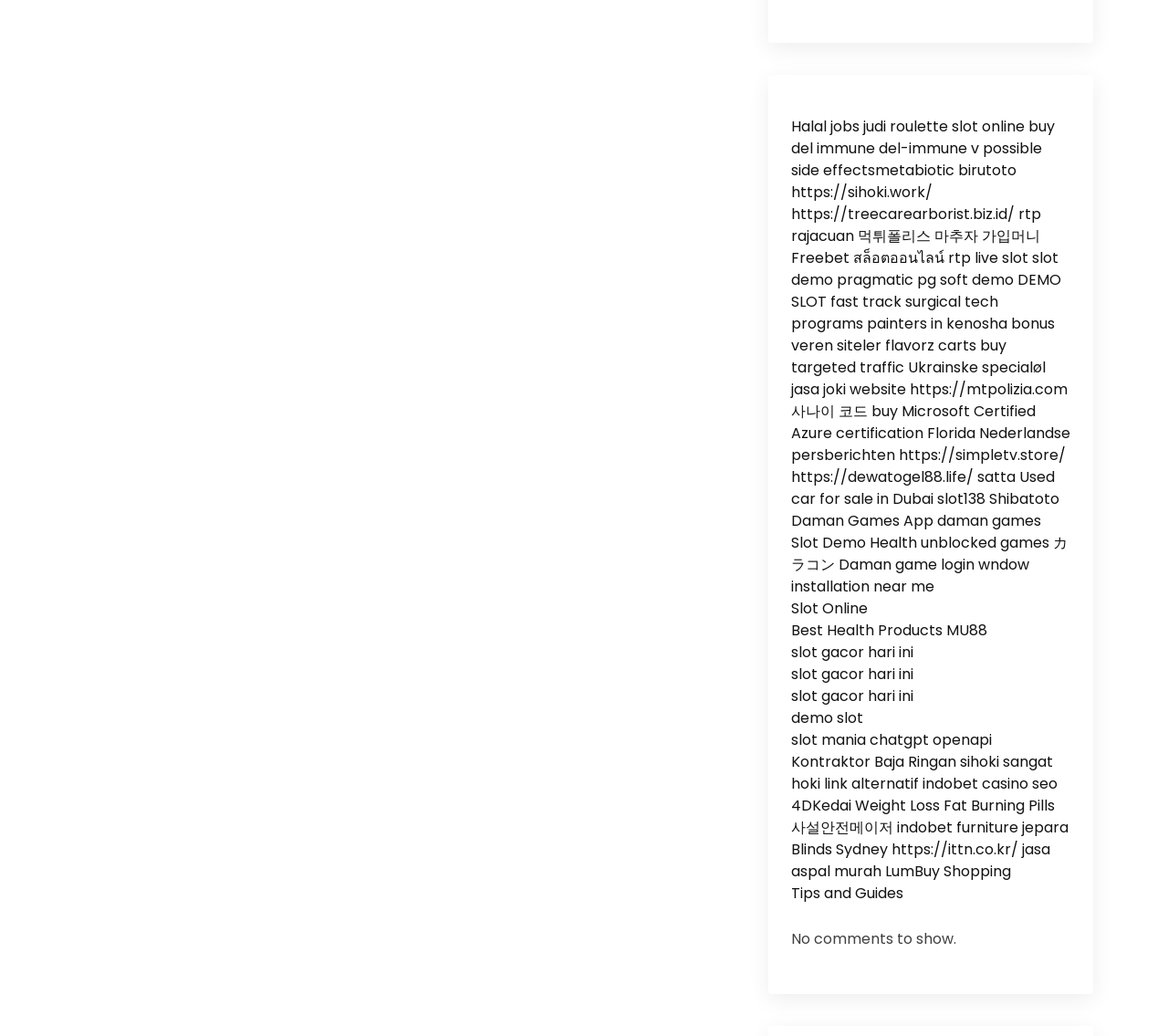Locate the bounding box coordinates of the clickable region necessary to complete the following instruction: "Check out rtp rajacuan". Provide the coordinates in the format of four float numbers between 0 and 1, i.e., [left, top, right, bottom].

[0.677, 0.196, 0.891, 0.238]